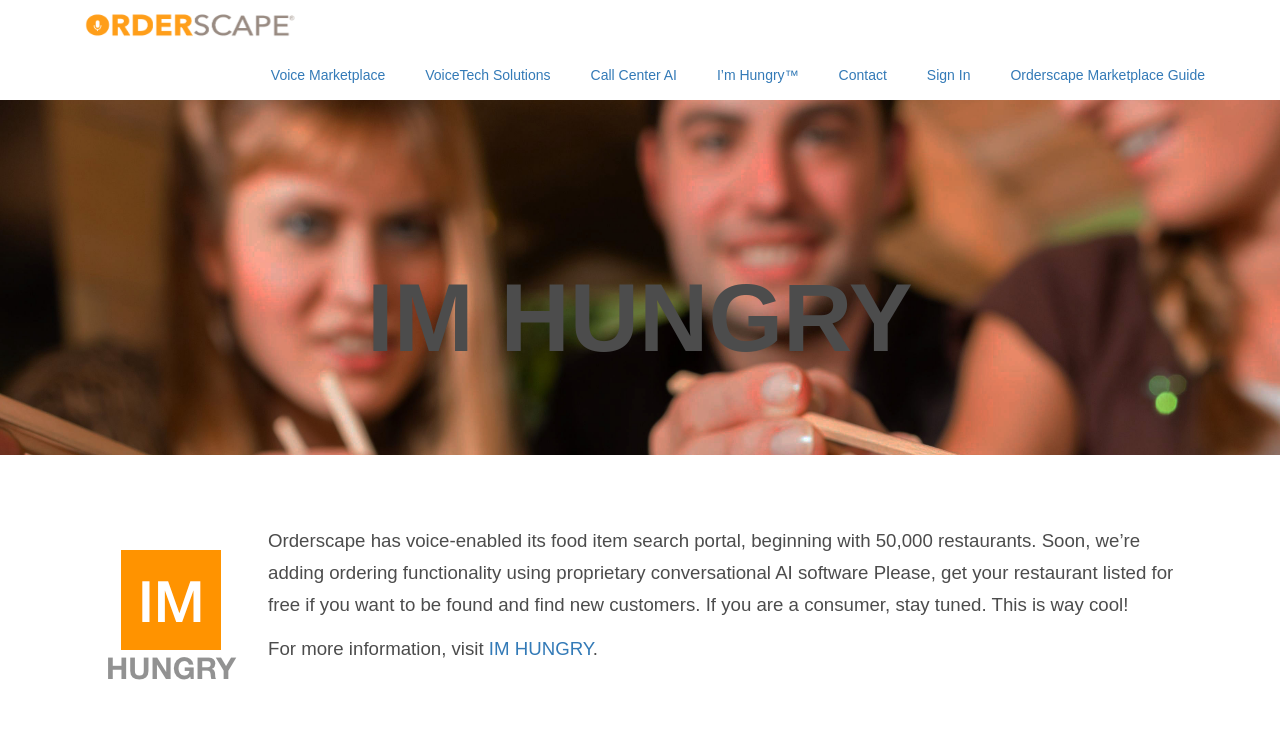Review the image closely and give a comprehensive answer to the question: How many links are in the top navigation bar?

I counted the links in the top navigation bar, which are 'Orderscape', 'Voice Marketplace', 'VoiceTech Solutions', 'Call Center AI', 'I’m Hungry™', 'Contact', and 'Sign In', totaling 7 links.